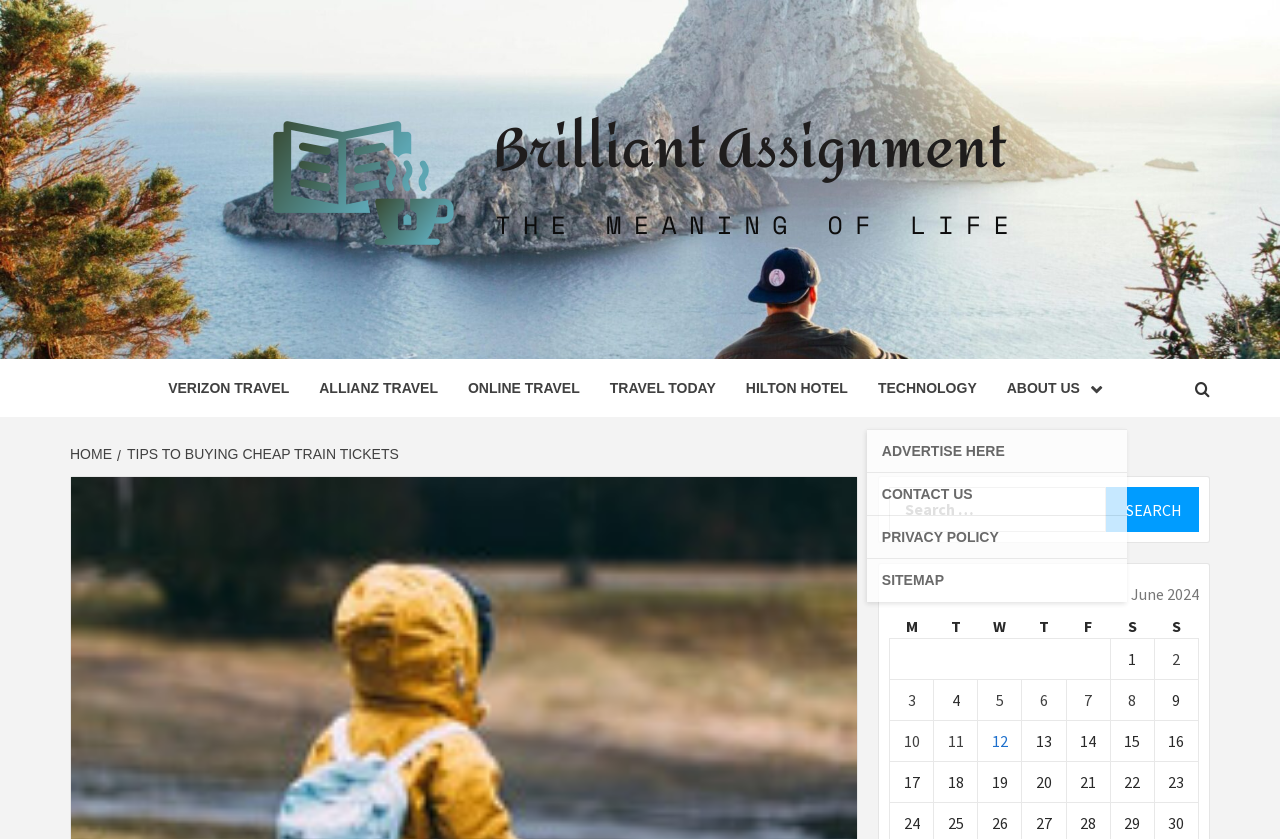Provide a one-word or short-phrase response to the question:
How many column headers are there in the grid?

6